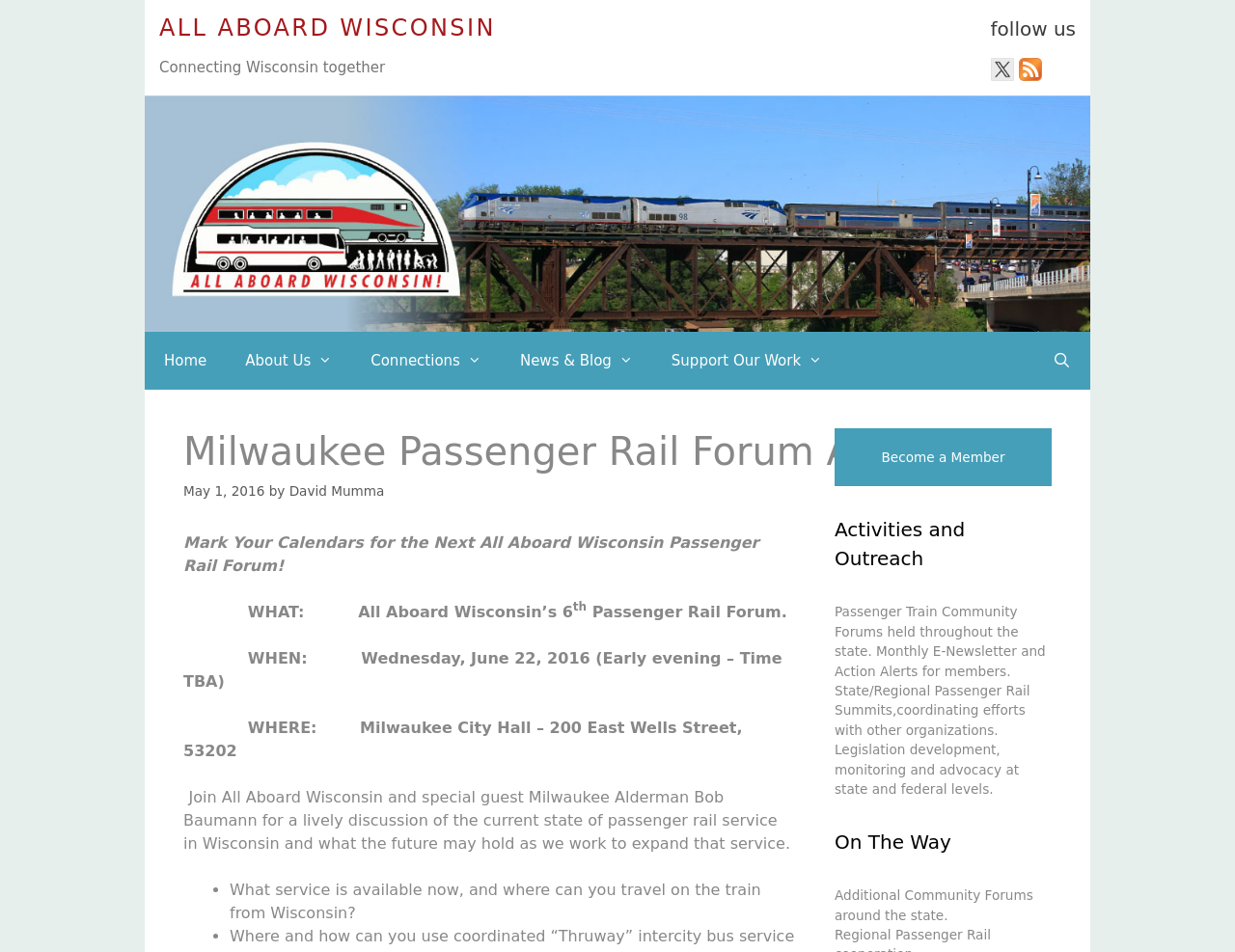Determine the bounding box coordinates of the element that should be clicked to execute the following command: "Go to Home page".

[0.117, 0.349, 0.183, 0.409]